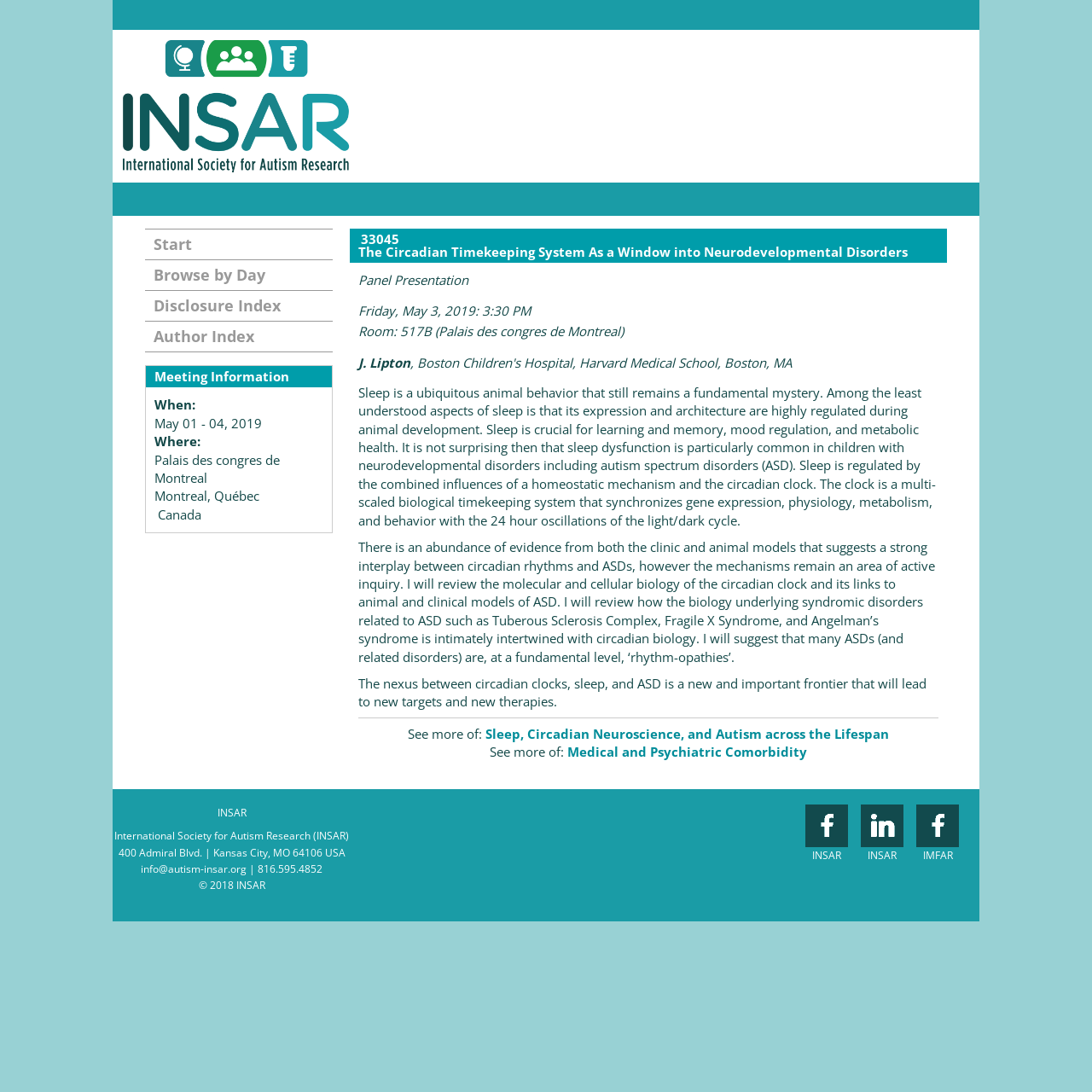Identify the bounding box coordinates for the region of the element that should be clicked to carry out the instruction: "Visit 'THE INSIDER’S GUIDE TO CONDUCTING EFFECTIVE WORKPLACE INVESTIGATIONS'". The bounding box coordinates should be four float numbers between 0 and 1, i.e., [left, top, right, bottom].

None